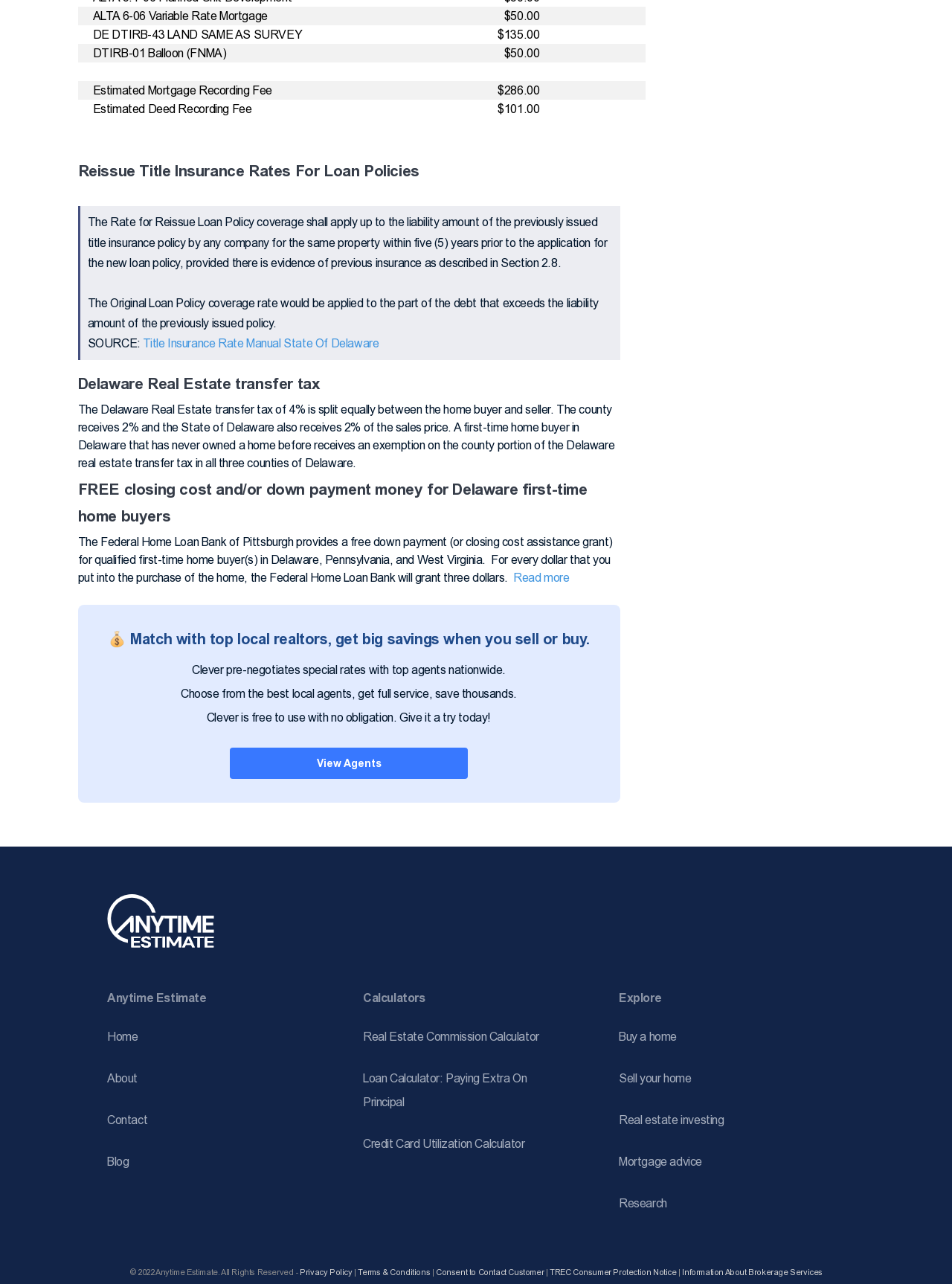Find the bounding box coordinates of the element you need to click on to perform this action: 'Search for something'. The coordinates should be represented by four float values between 0 and 1, in the format [left, top, right, bottom].

None